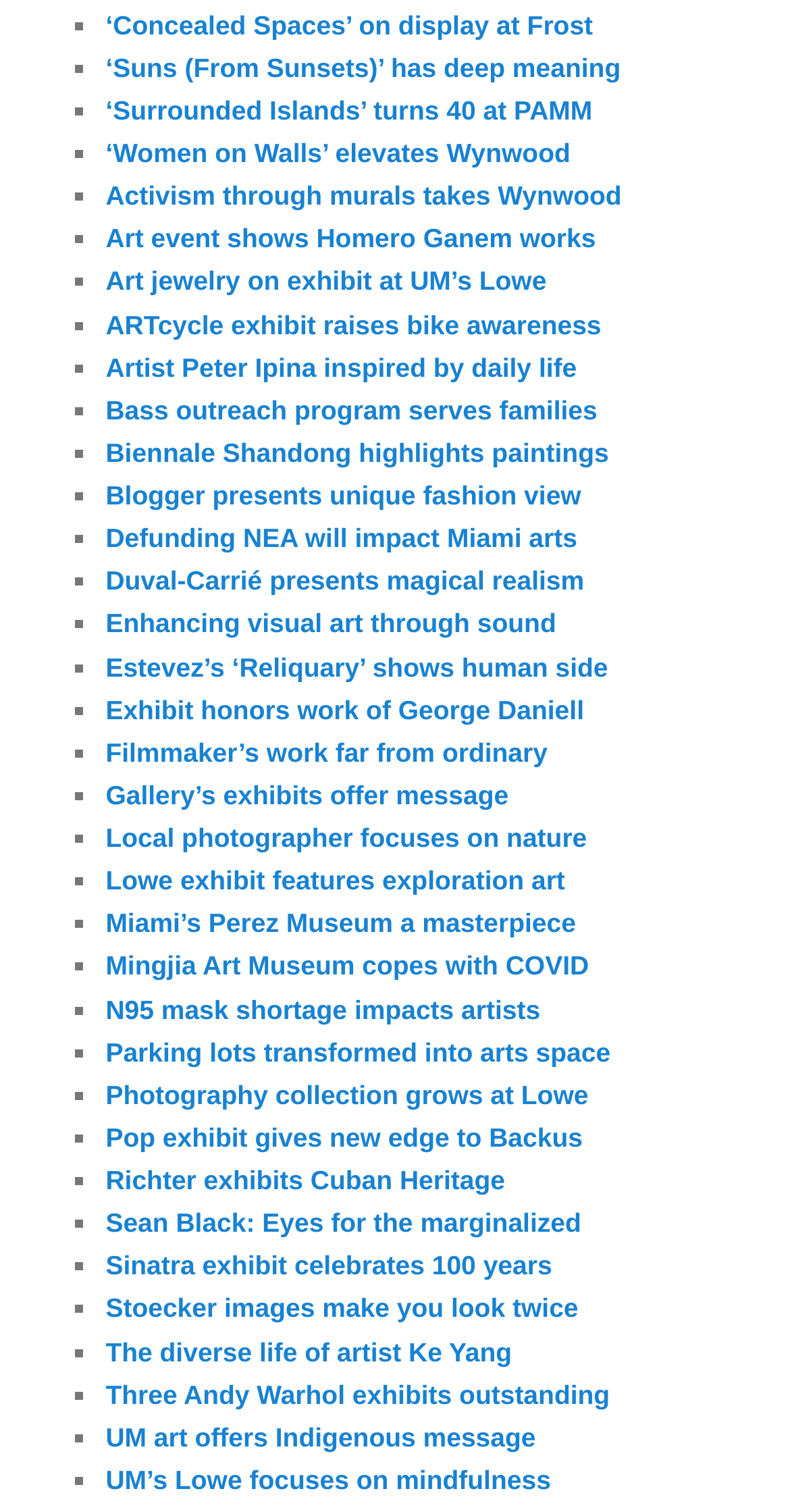Highlight the bounding box coordinates of the element you need to click to perform the following instruction: "Check out 'Activism through murals takes Wynwood'."

[0.134, 0.119, 0.787, 0.14]